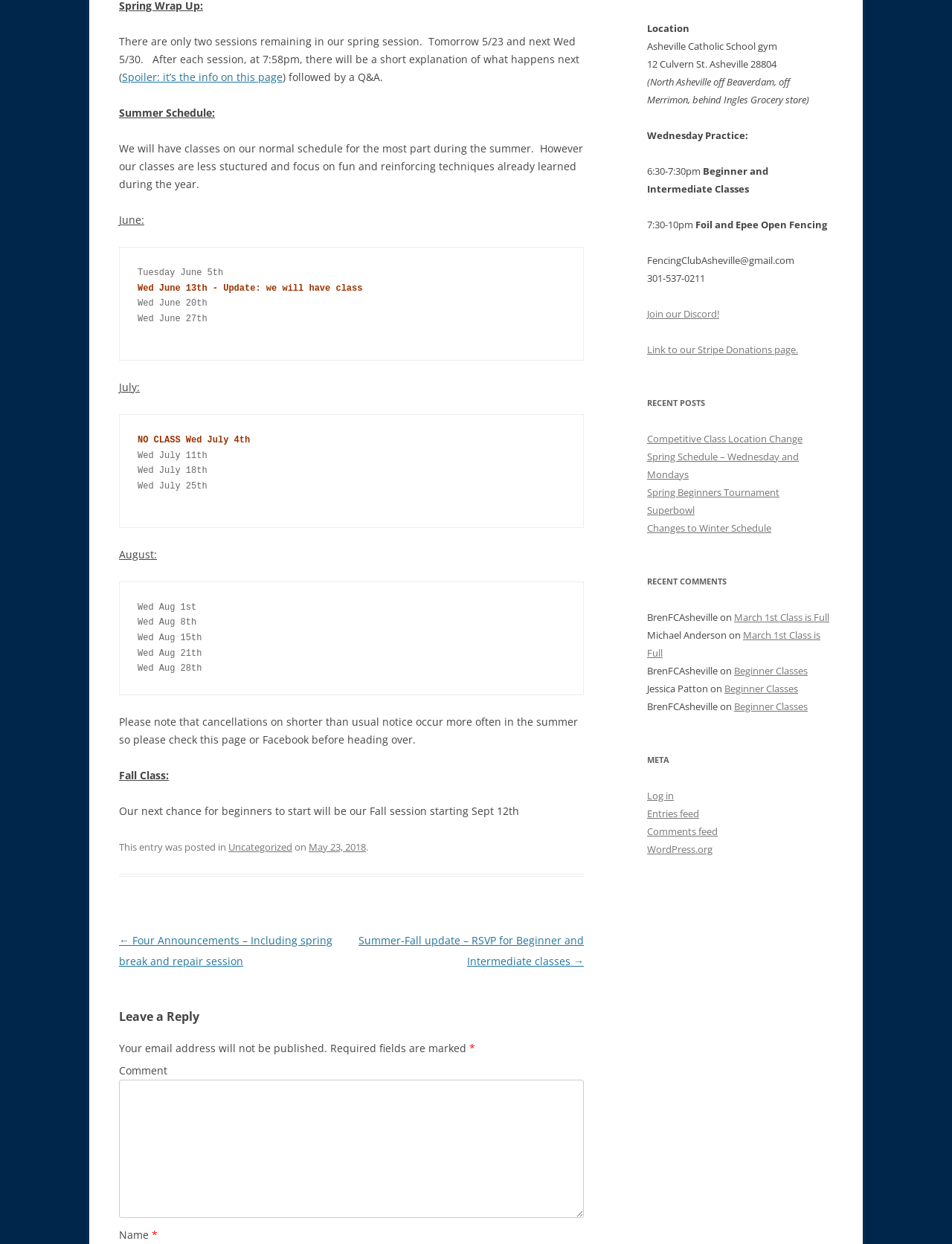Locate the UI element that matches the description Join our Discord! in the webpage screenshot. Return the bounding box coordinates in the format (top-left x, top-left y, bottom-right x, bottom-right y), with values ranging from 0 to 1.

[0.68, 0.247, 0.755, 0.258]